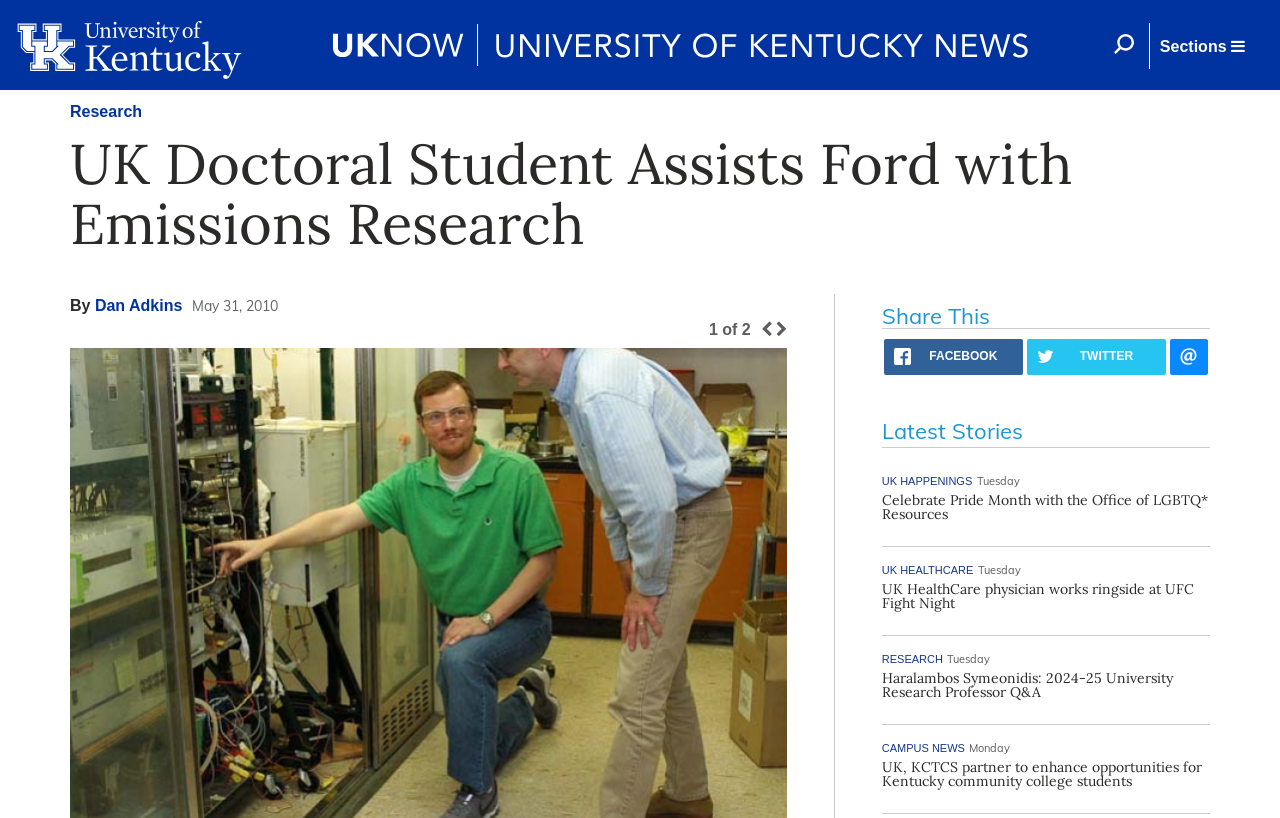Could you specify the bounding box coordinates for the clickable section to complete the following instruction: "Read the latest story about UK HealthCare physician"?

[0.689, 0.71, 0.933, 0.749]